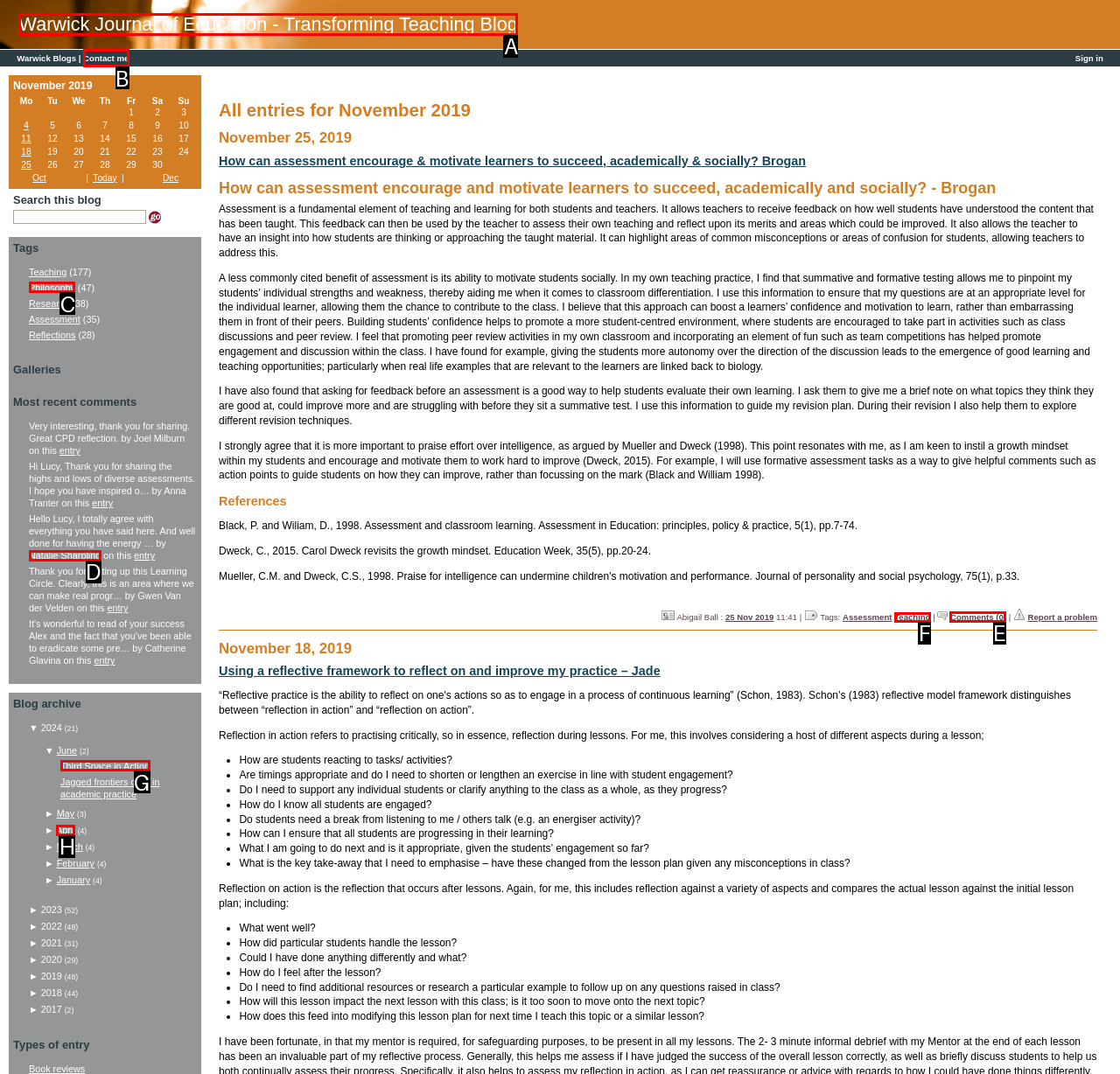Choose the HTML element you need to click to achieve the following task: View the comments on the blog post
Respond with the letter of the selected option from the given choices directly.

E